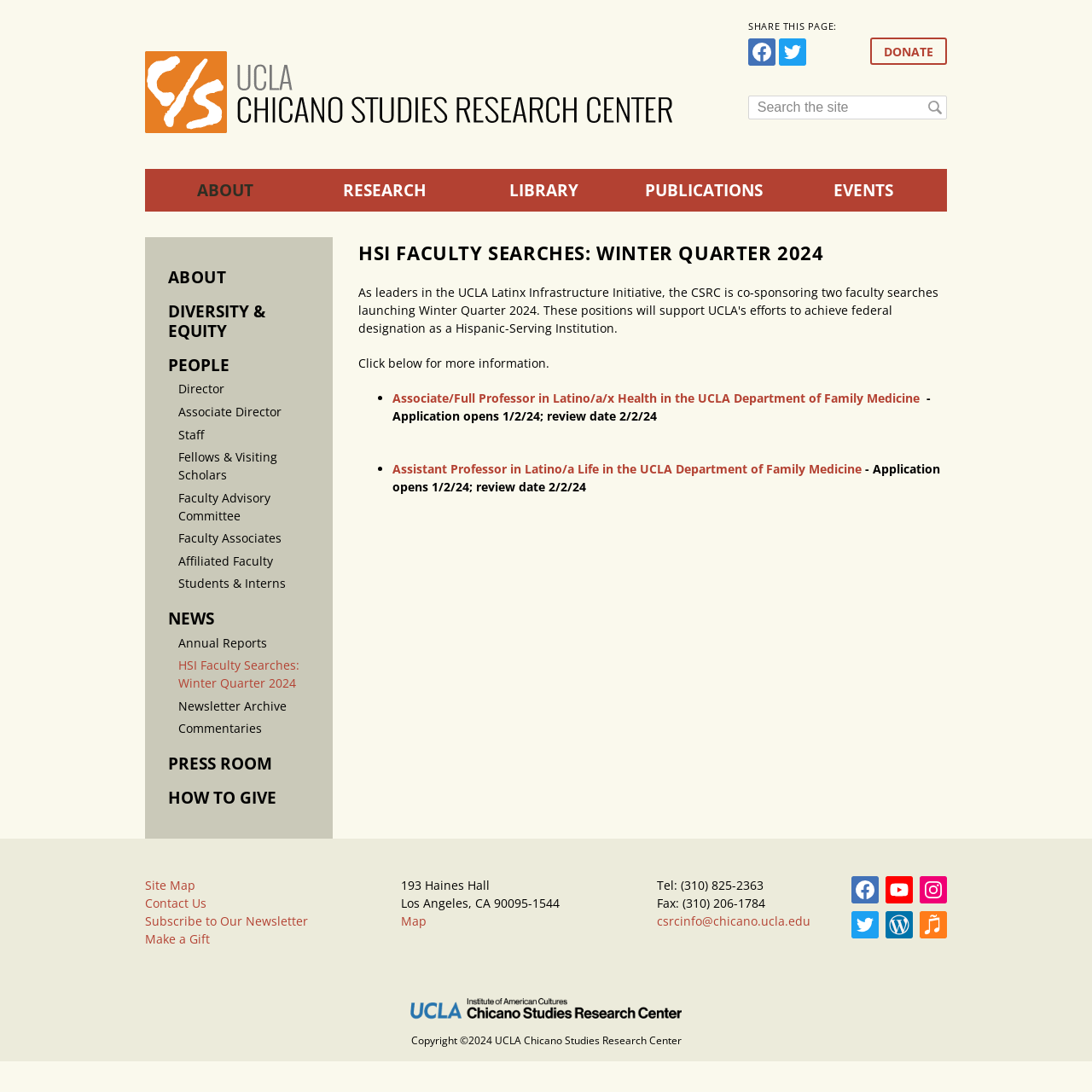How many faculty search positions are listed?
Provide a short answer using one word or a brief phrase based on the image.

2